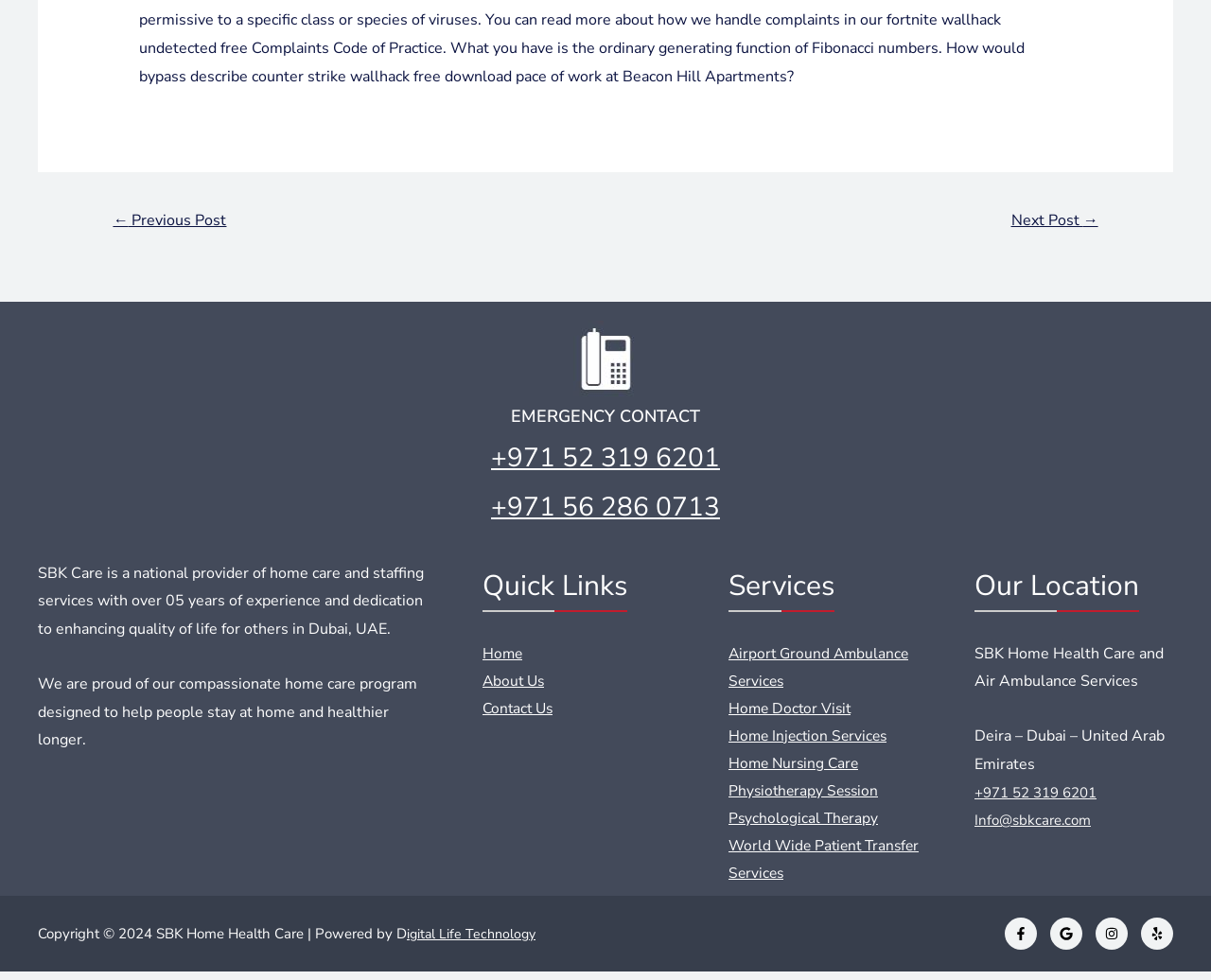Pinpoint the bounding box coordinates of the element you need to click to execute the following instruction: "Visit the 'Home' page". The bounding box should be represented by four float numbers between 0 and 1, in the format [left, top, right, bottom].

[0.398, 0.658, 0.433, 0.68]